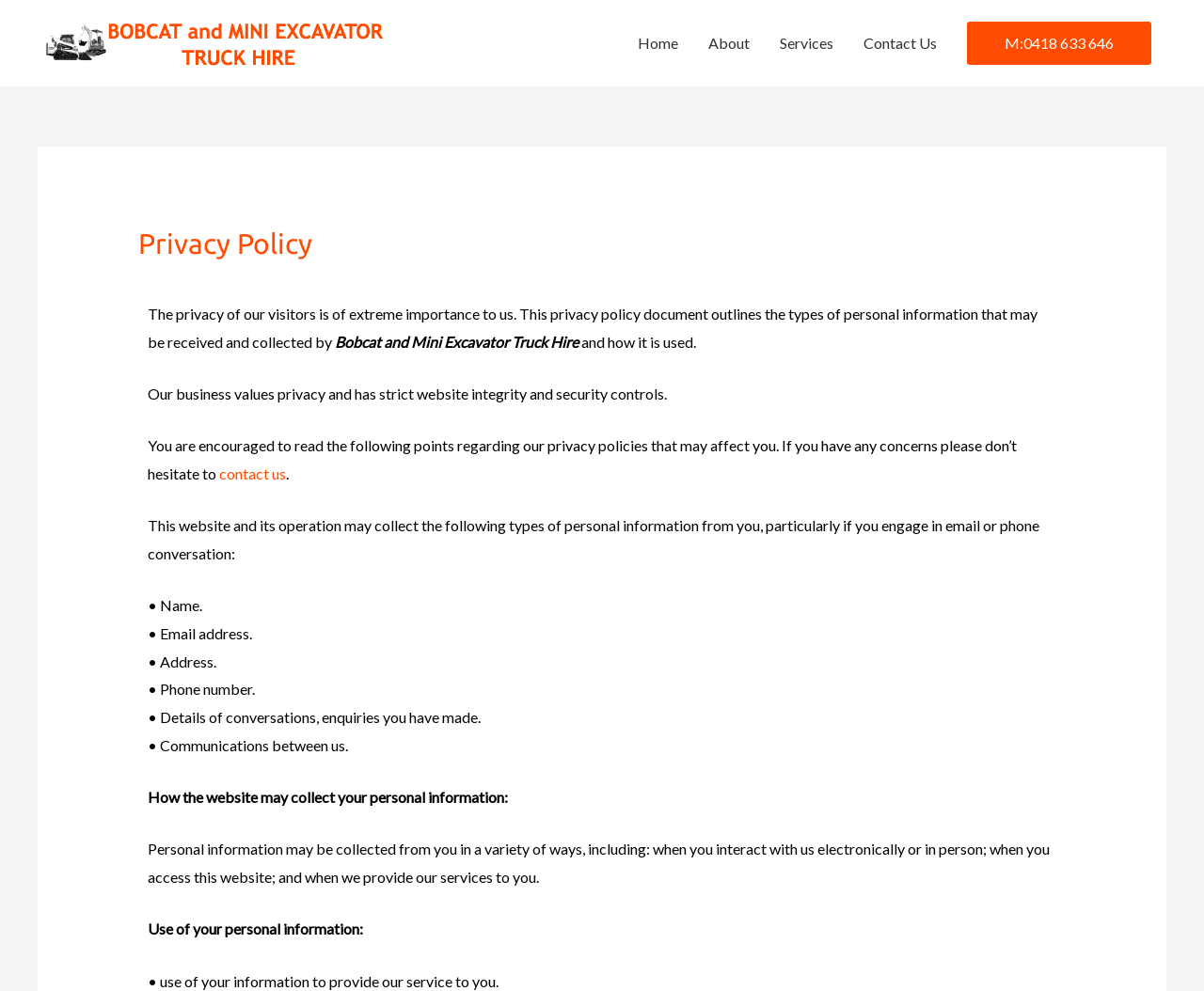Is there a contact option available?
Offer a detailed and exhaustive answer to the question.

The webpage provides a 'Contact Us' link in the navigation menu, and also mentions that users can contact the company if they have any concerns about its privacy policies.